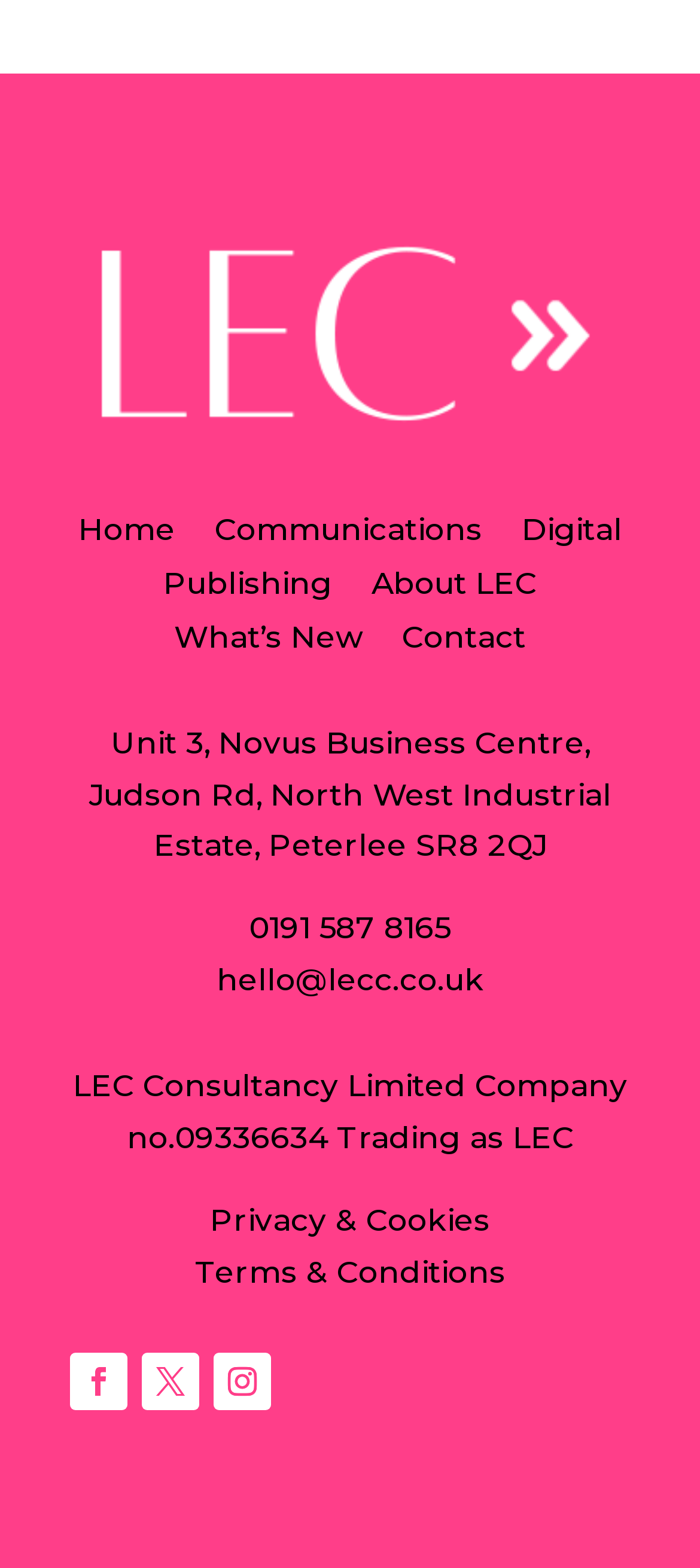What is the phone number?
Analyze the image and deliver a detailed answer to the question.

I found the phone number by looking at the StaticText element with the text '0191 587 8165' which is located in the middle of the page.